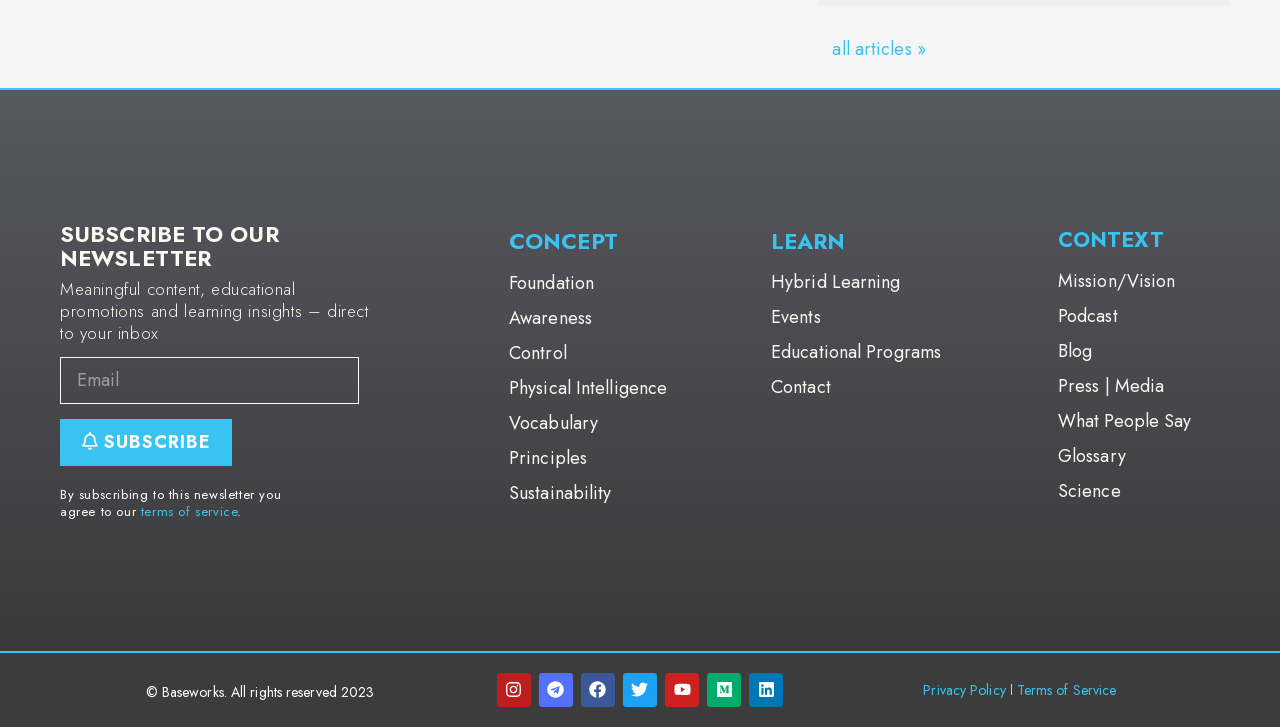What is the text above the email subscription box?
Using the image provided, answer with just one word or phrase.

SUBSCRIBE TO OUR NEWSLETTER